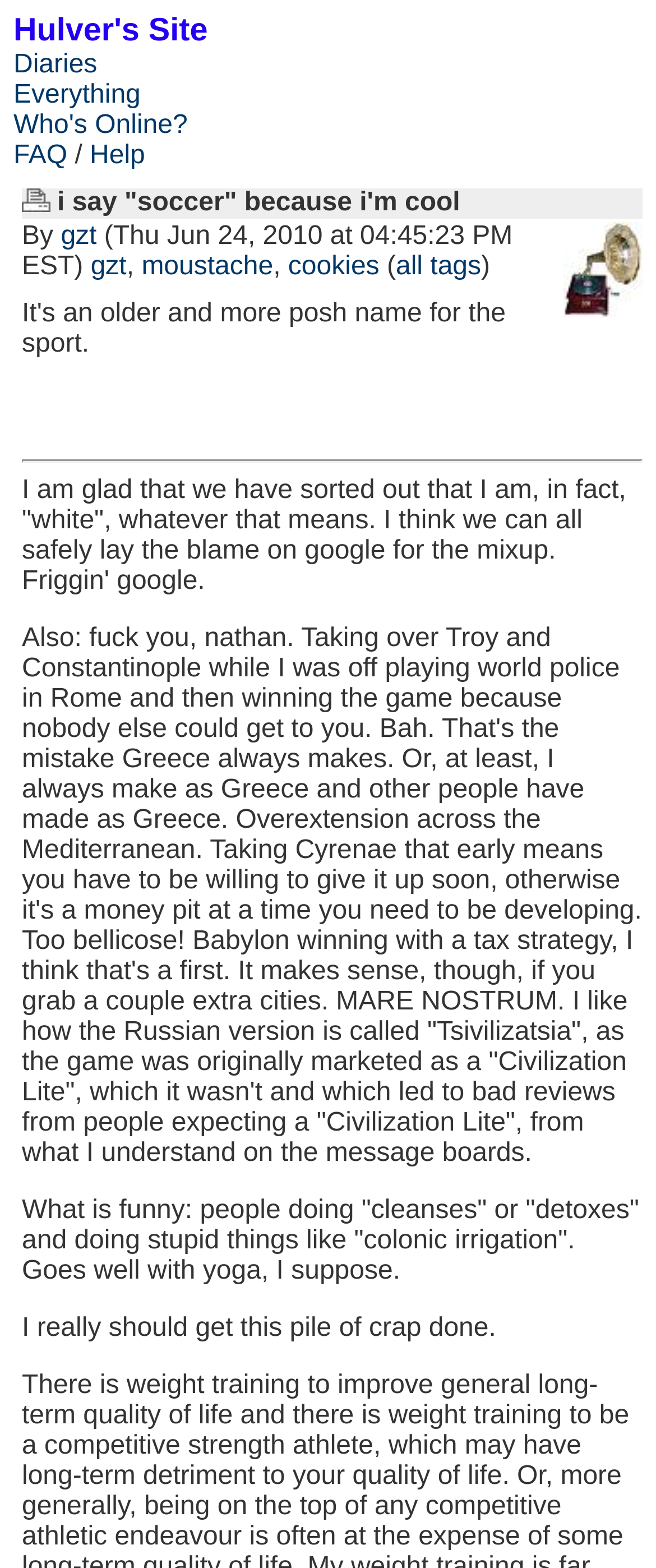Determine the bounding box coordinates (top-left x, top-left y, bottom-right x, bottom-right y) of the UI element described in the following text: moustache

[0.216, 0.161, 0.416, 0.179]